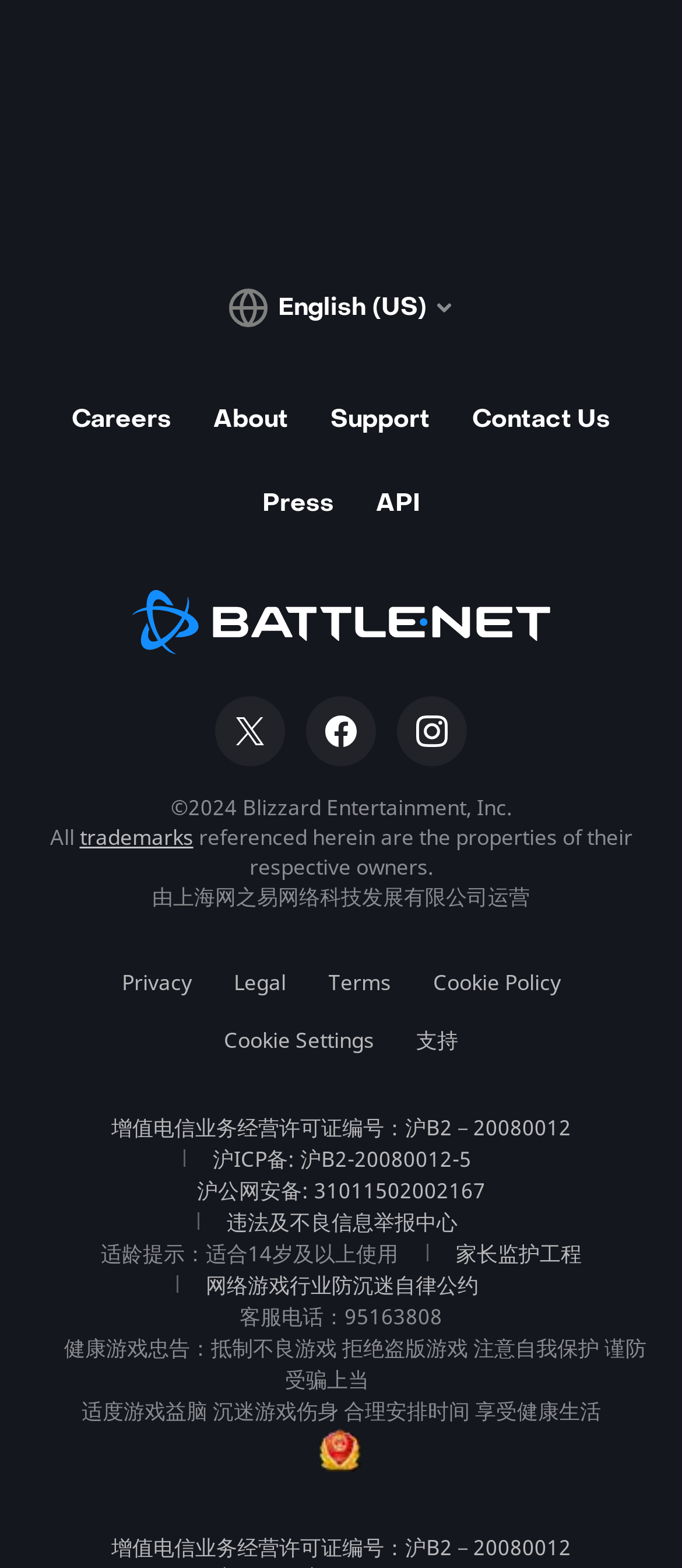Please answer the following question using a single word or phrase: 
What is the language selection option?

English (US)